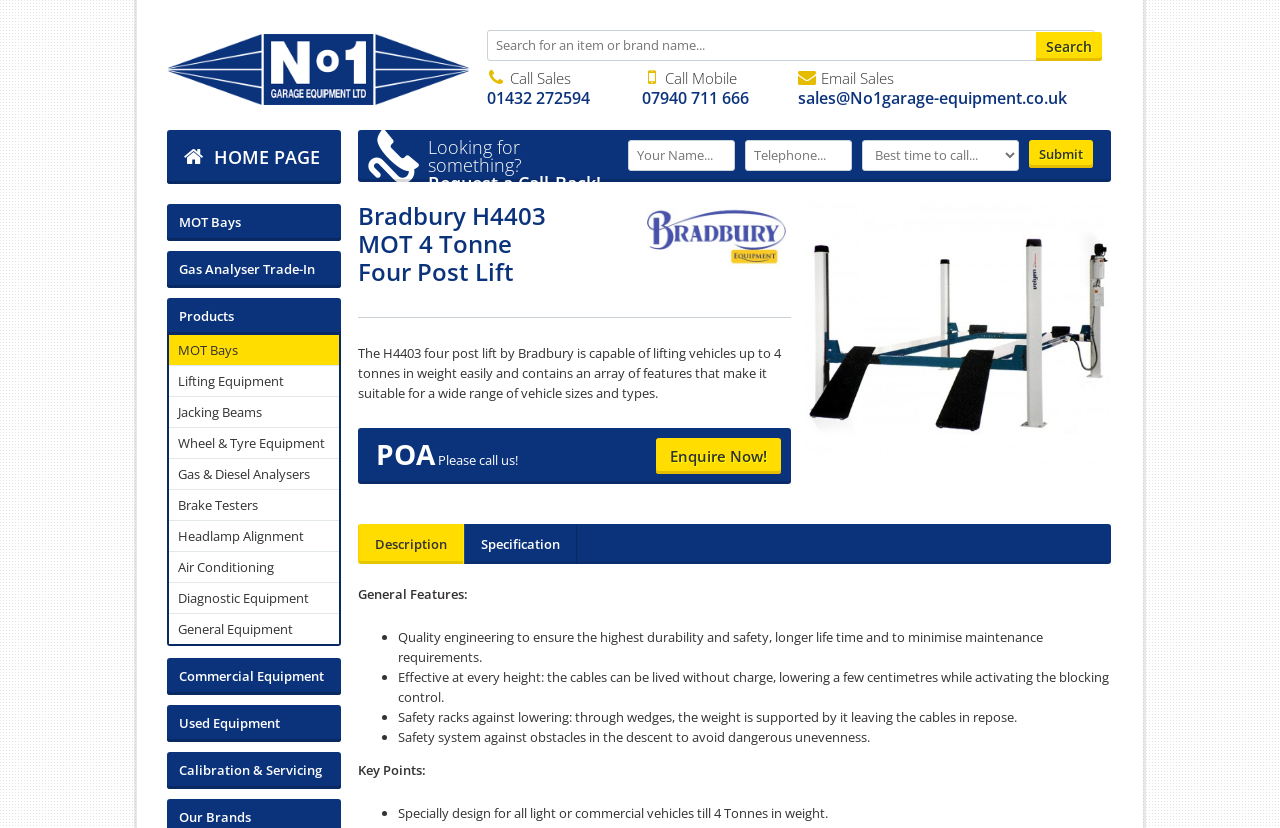Identify and provide the title of the webpage.

Bradbury H4403 MOT 4 Tonne Four Post Lift